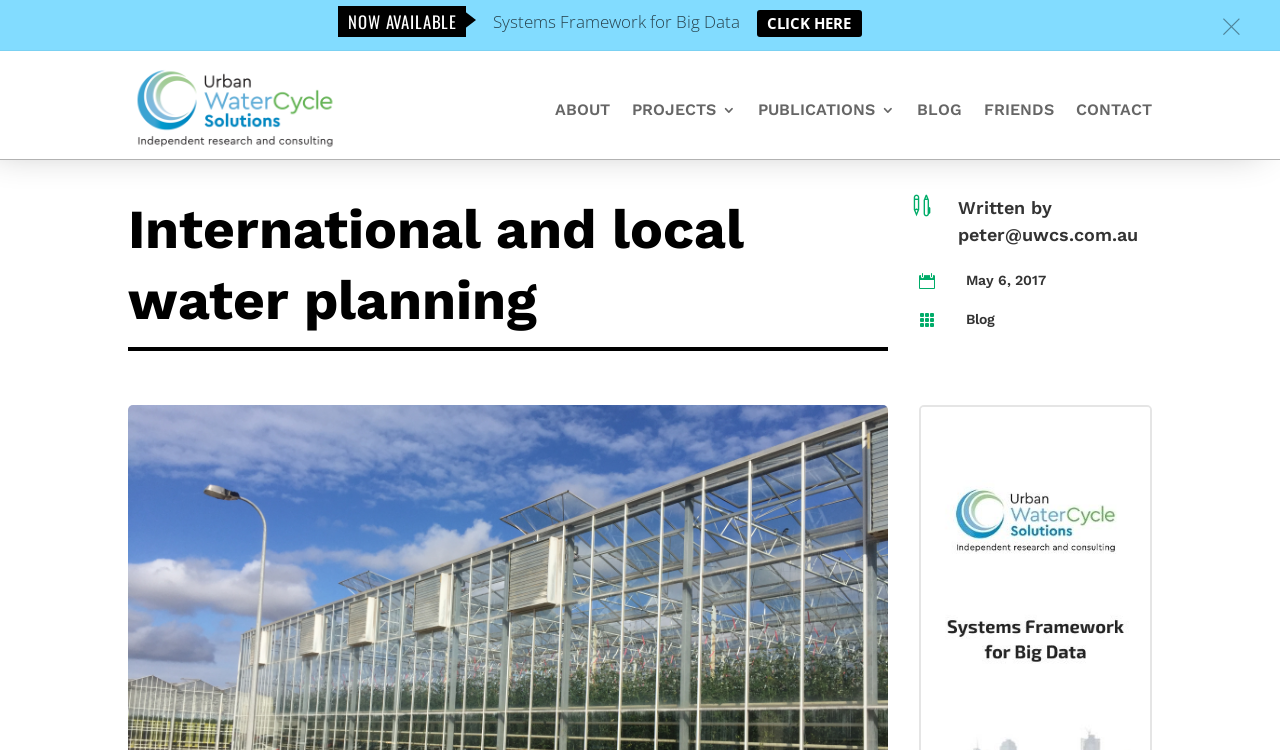Illustrate the webpage's structure and main components comprehensively.

The webpage is about international and local water planning, as indicated by the title. At the top left, there is a small image. Below the image, there is a horizontal navigation menu with six links: "ABOUT", "PROJECTS 3", "PUBLICATIONS 3", "BLOG", "FRIENDS", and "CONTACT", listed from left to right.

On the left side of the page, there is a large heading that reads "International and local water planning". Below this heading, there are three sections, each consisting of a small icon and a heading. The first section has an icon and a heading that reads "Written by peter@uwcs.com.au", with a link to the email address. The second section has an icon and a heading that reads "May 6, 2017", which appears to be a date. The third section has an icon and a heading that reads "Blog", with a link to the blog.

At the top center of the page, there are three lines of text. The first line reads "NOW AVAILABLE", the second line reads "Systems Framework for Big Data", and the third line has a link that reads "CLICK HERE". 

Finally, at the bottom right corner of the page, there is a small link that reads "c".